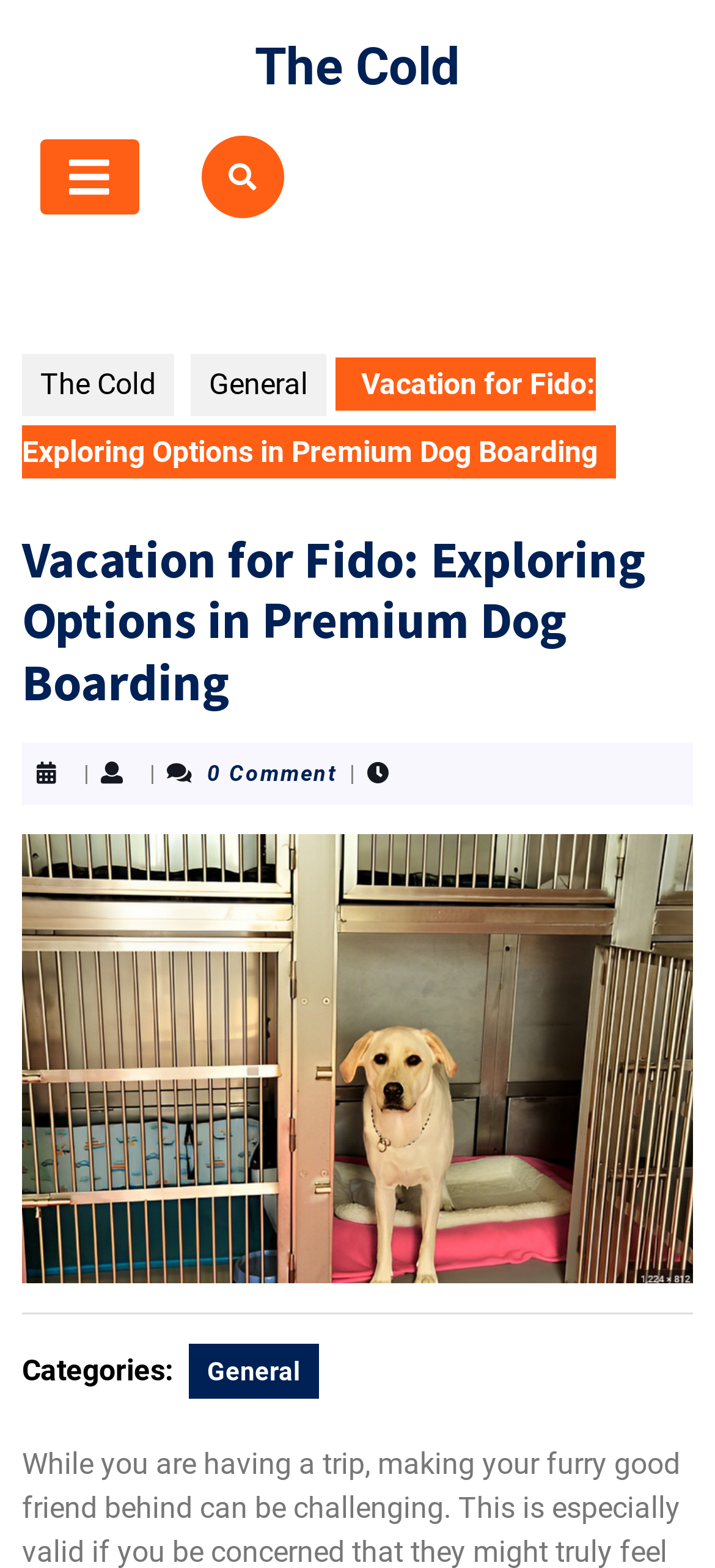Based on the element description General, identify the bounding box coordinates for the UI element. The coordinates should be in the format (top-left x, top-left y, bottom-right x, bottom-right y) and within the 0 to 1 range.

[0.264, 0.857, 0.446, 0.892]